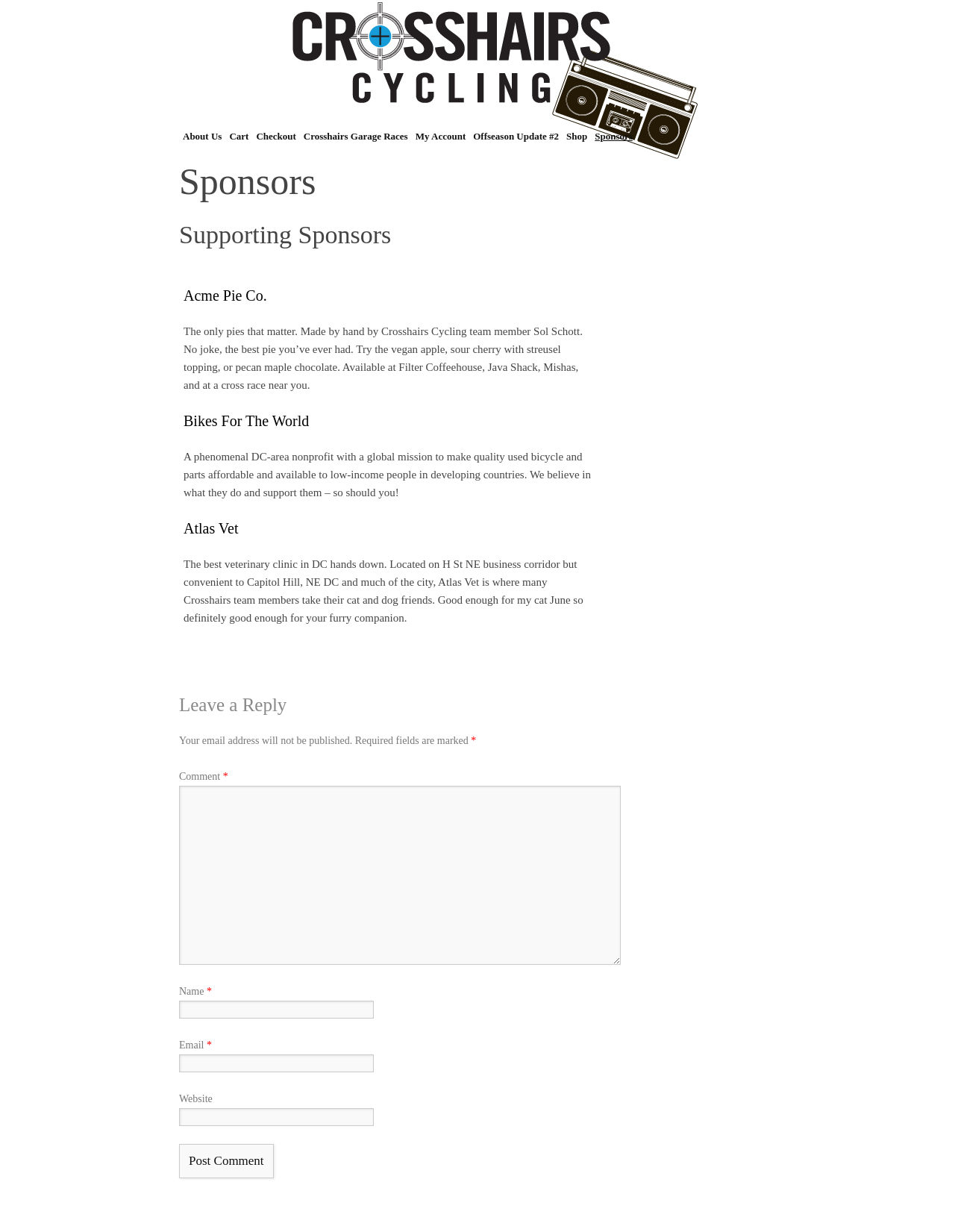From the element description: "parent_node: Website name="url"", extract the bounding box coordinates of the UI element. The coordinates should be expressed as four float numbers between 0 and 1, in the order [left, top, right, bottom].

[0.188, 0.899, 0.391, 0.914]